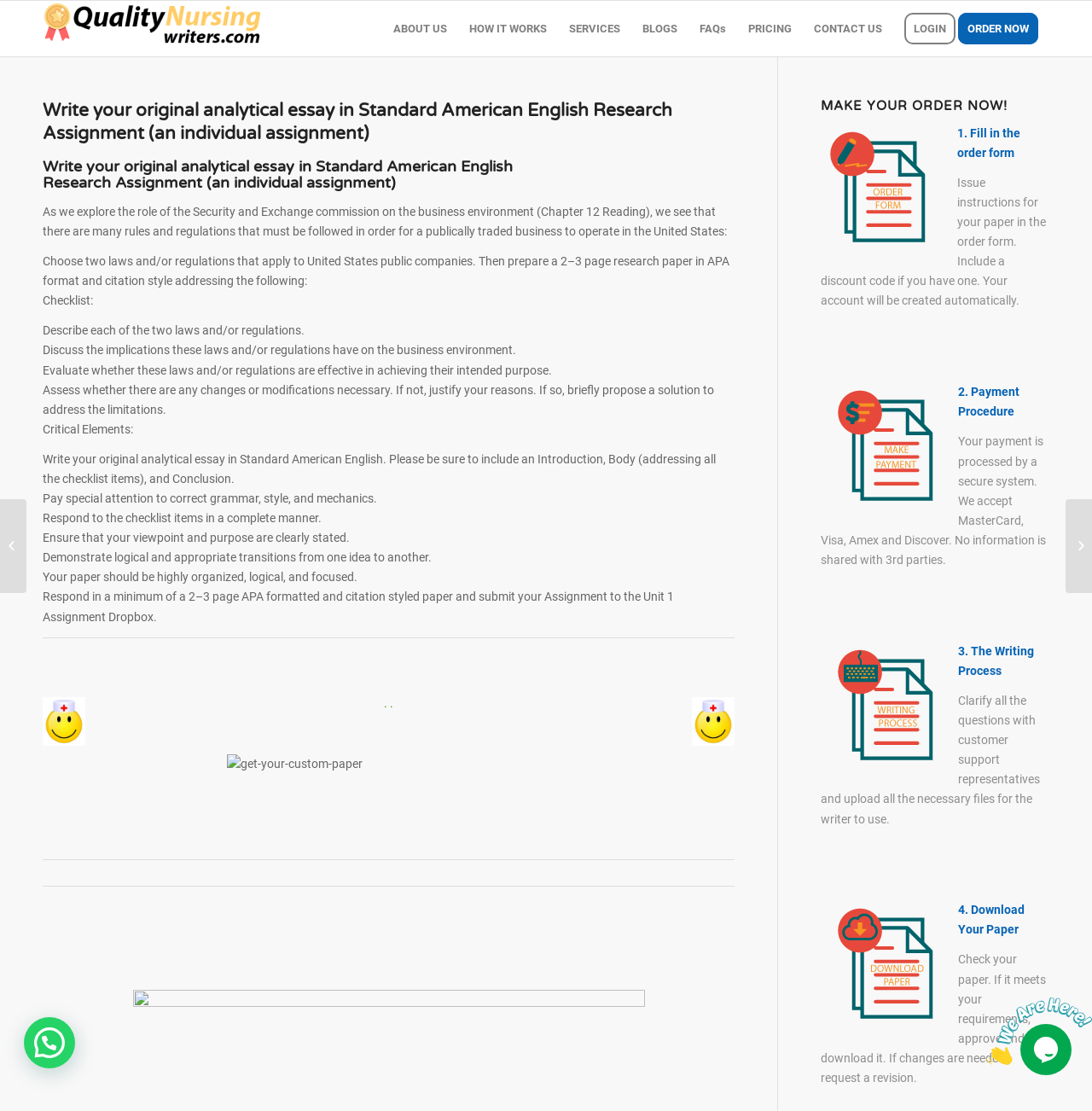Please identify the bounding box coordinates of the element that needs to be clicked to execute the following command: "Click on the 'SERVICES' link". Provide the bounding box using four float numbers between 0 and 1, formatted as [left, top, right, bottom].

[0.511, 0.001, 0.578, 0.051]